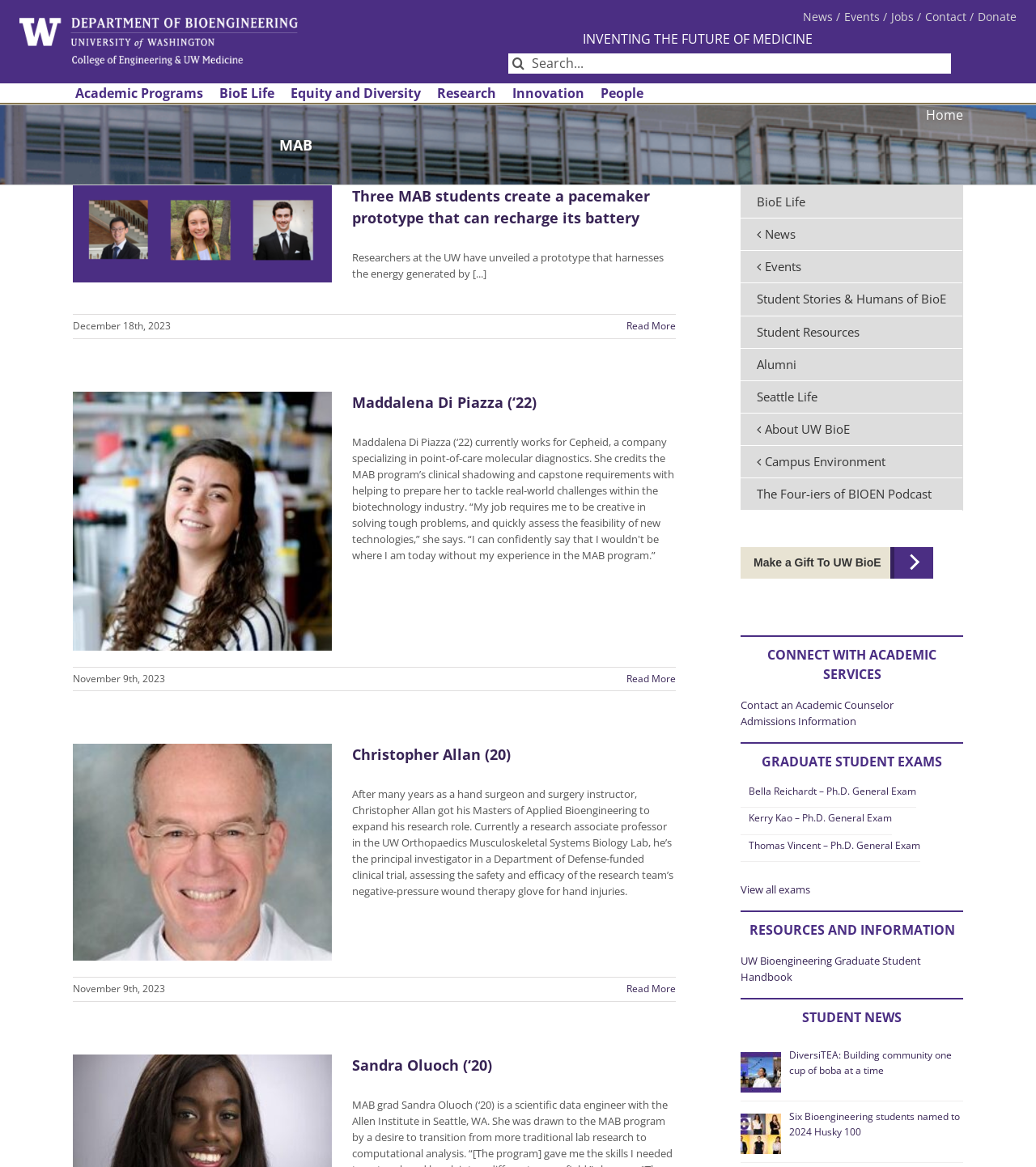Answer the question using only one word or a concise phrase: What is the purpose of the search box?

To search for content